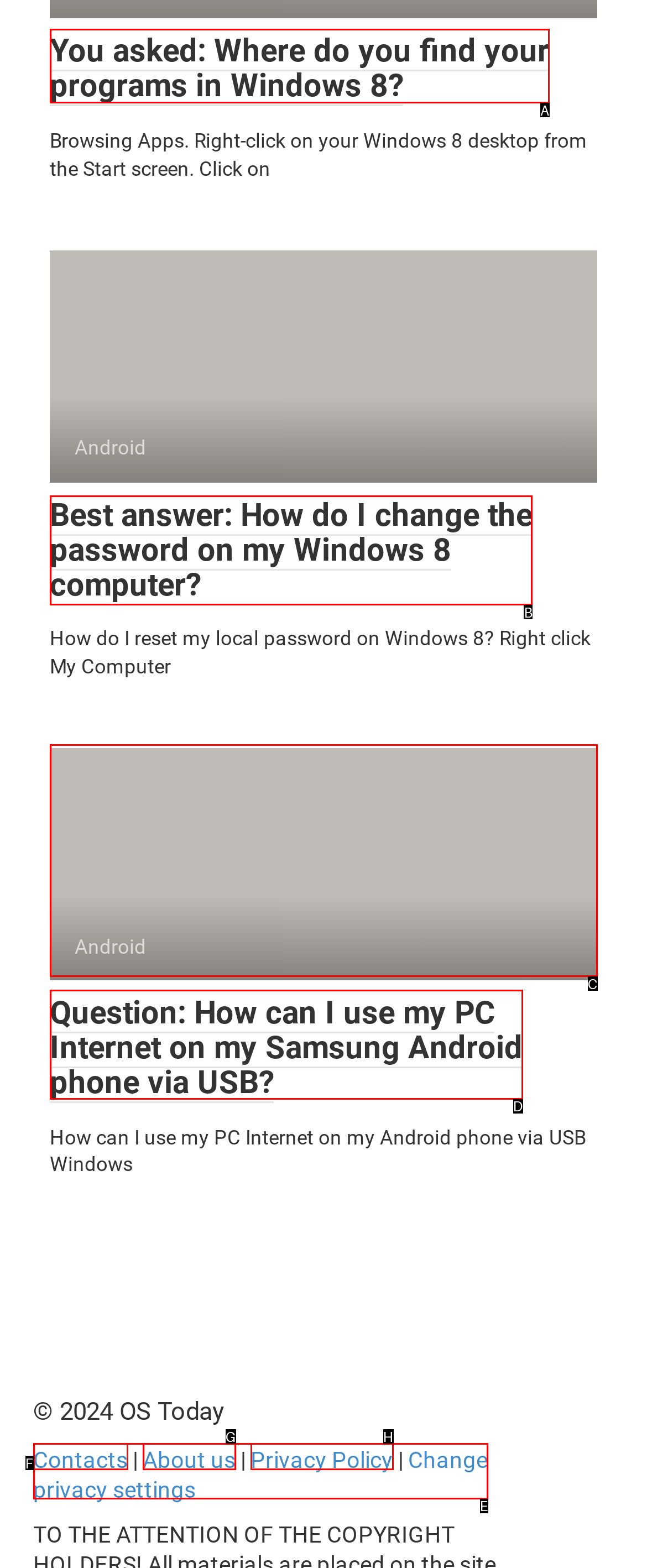Identify which lettered option to click to carry out the task: Click on 'Best answer: How do I change the password on my Windows 8 computer?'. Provide the letter as your answer.

B